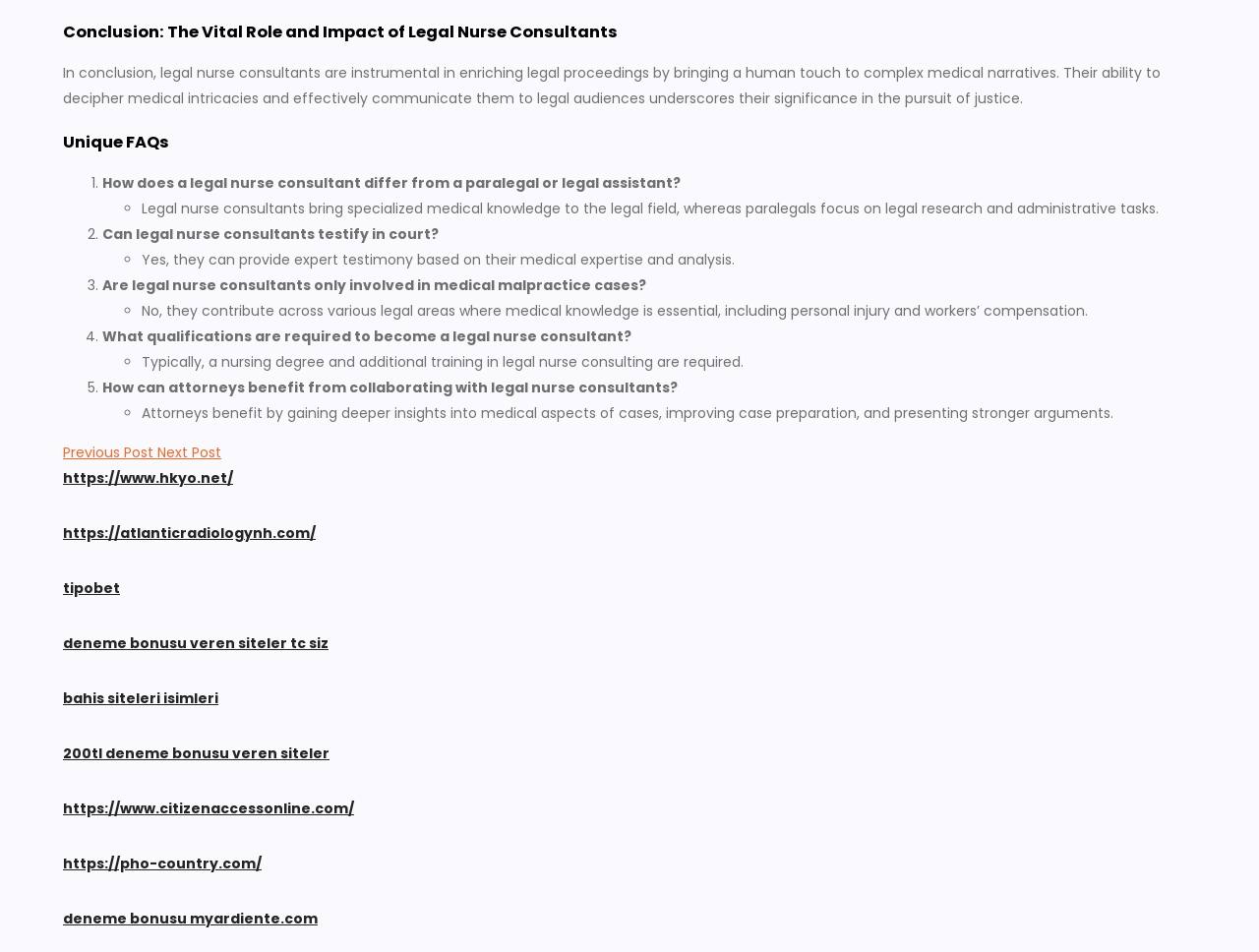Give a concise answer of one word or phrase to the question: 
Can legal nurse consultants provide expert testimony in court?

Yes